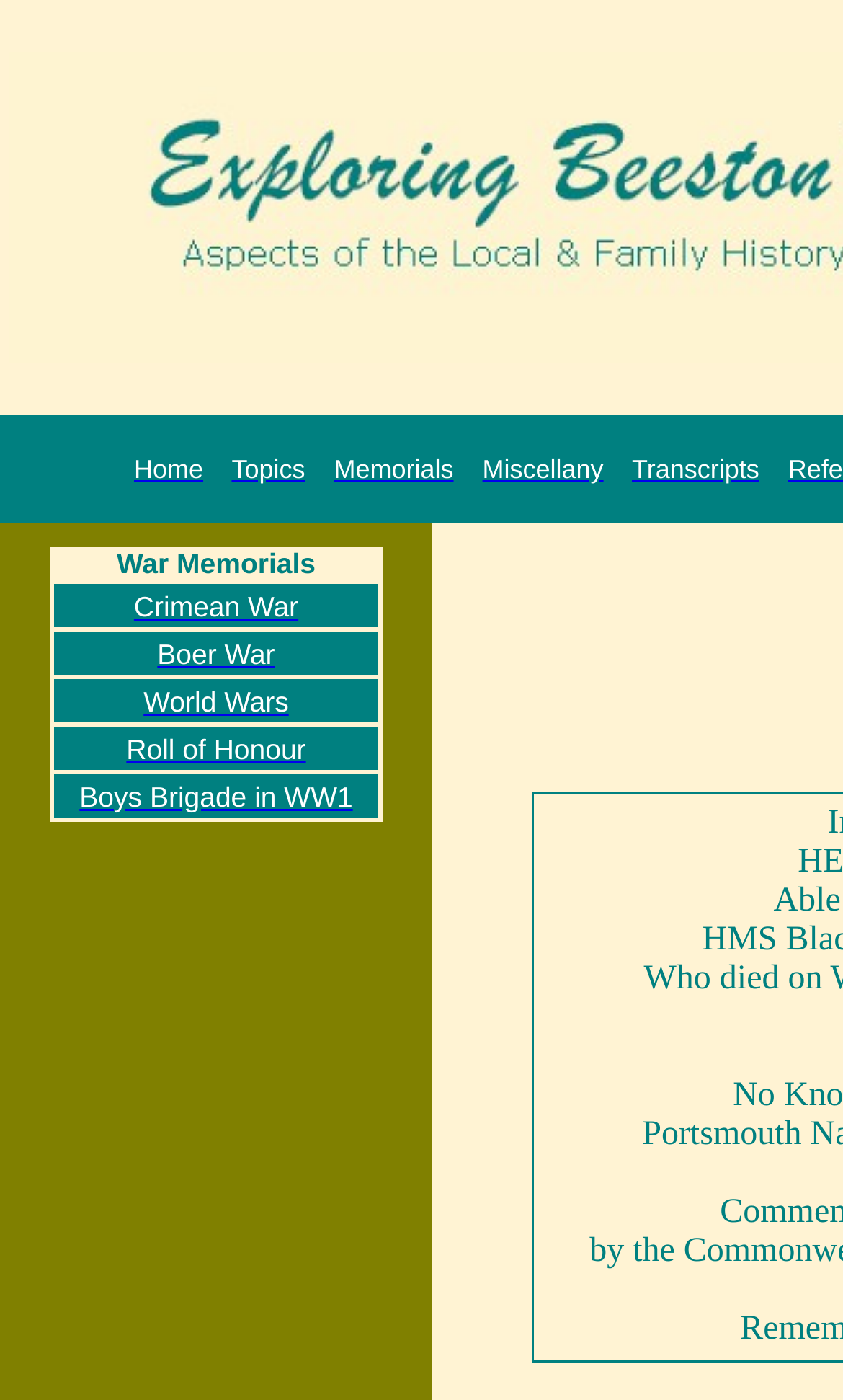Locate the bounding box coordinates of the clickable region to complete the following instruction: "Browse Memorials."

[0.396, 0.324, 0.538, 0.346]